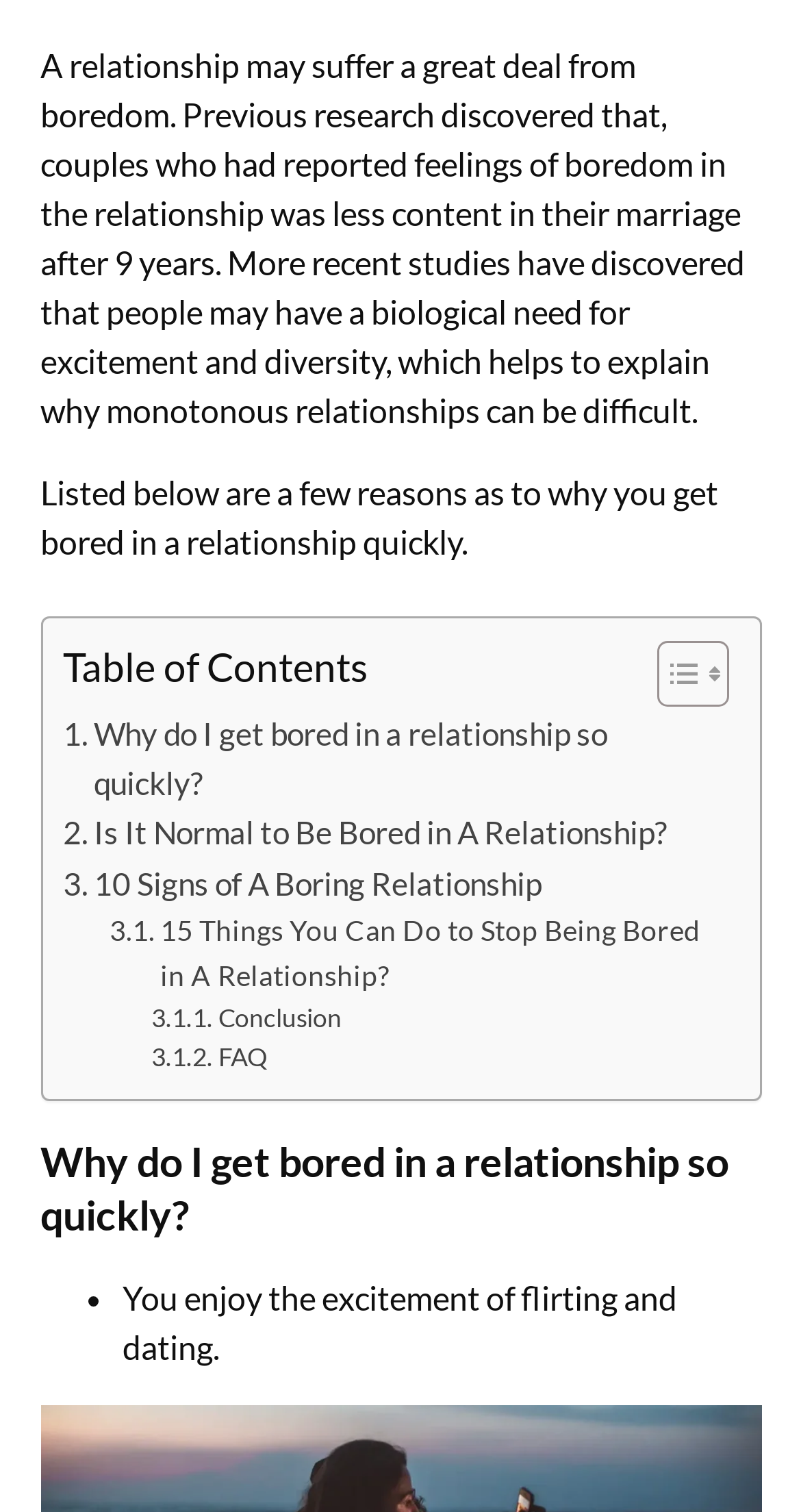Refer to the screenshot and answer the following question in detail:
What is the last section of the article?

The last section of the article is the 'FAQ' section, which is indicated by the link '. FAQ' at the bottom of the table of contents.